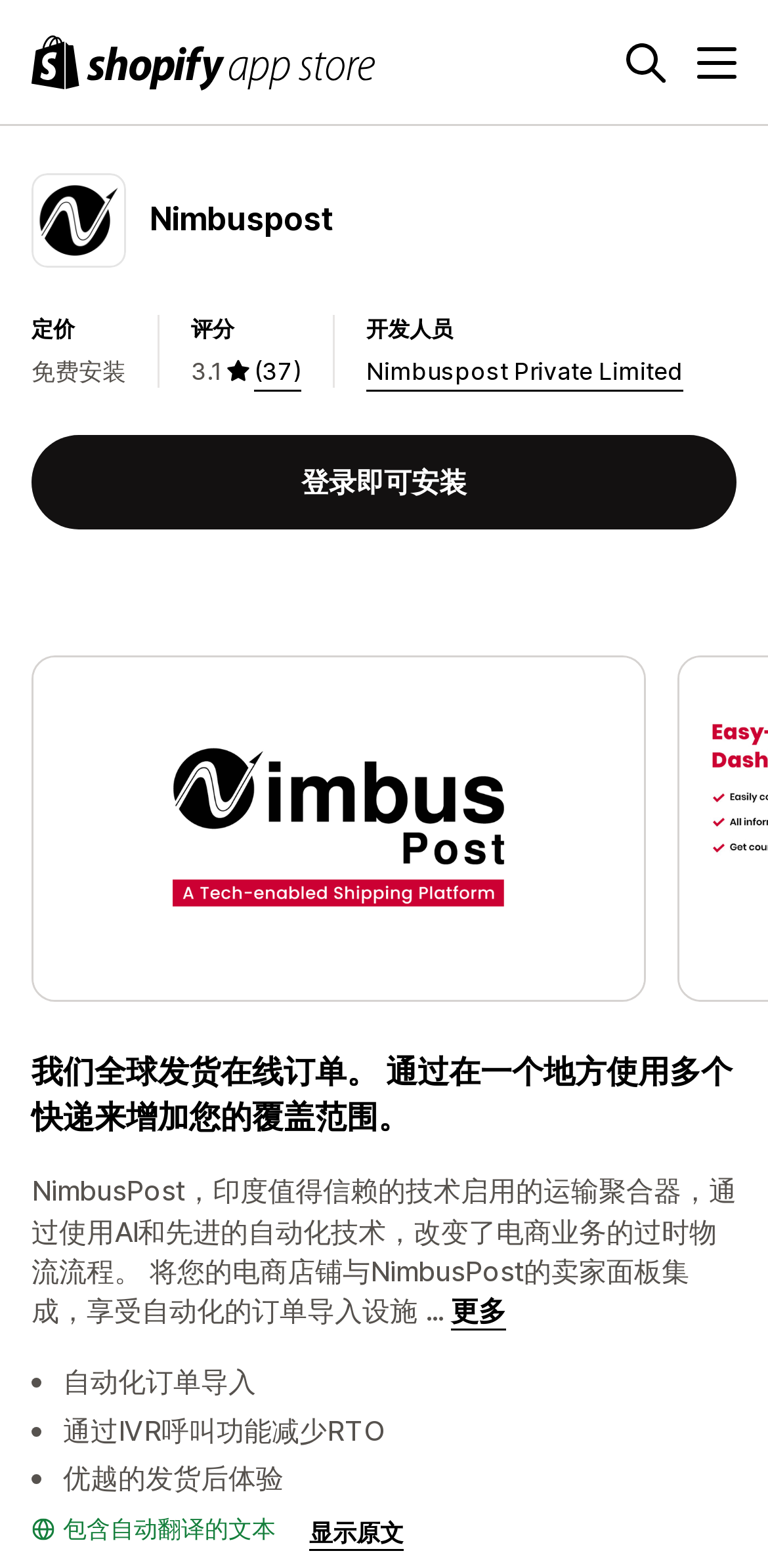Please locate the bounding box coordinates of the element that should be clicked to complete the given instruction: "View Nimbuspost details".

[0.195, 0.126, 0.436, 0.155]